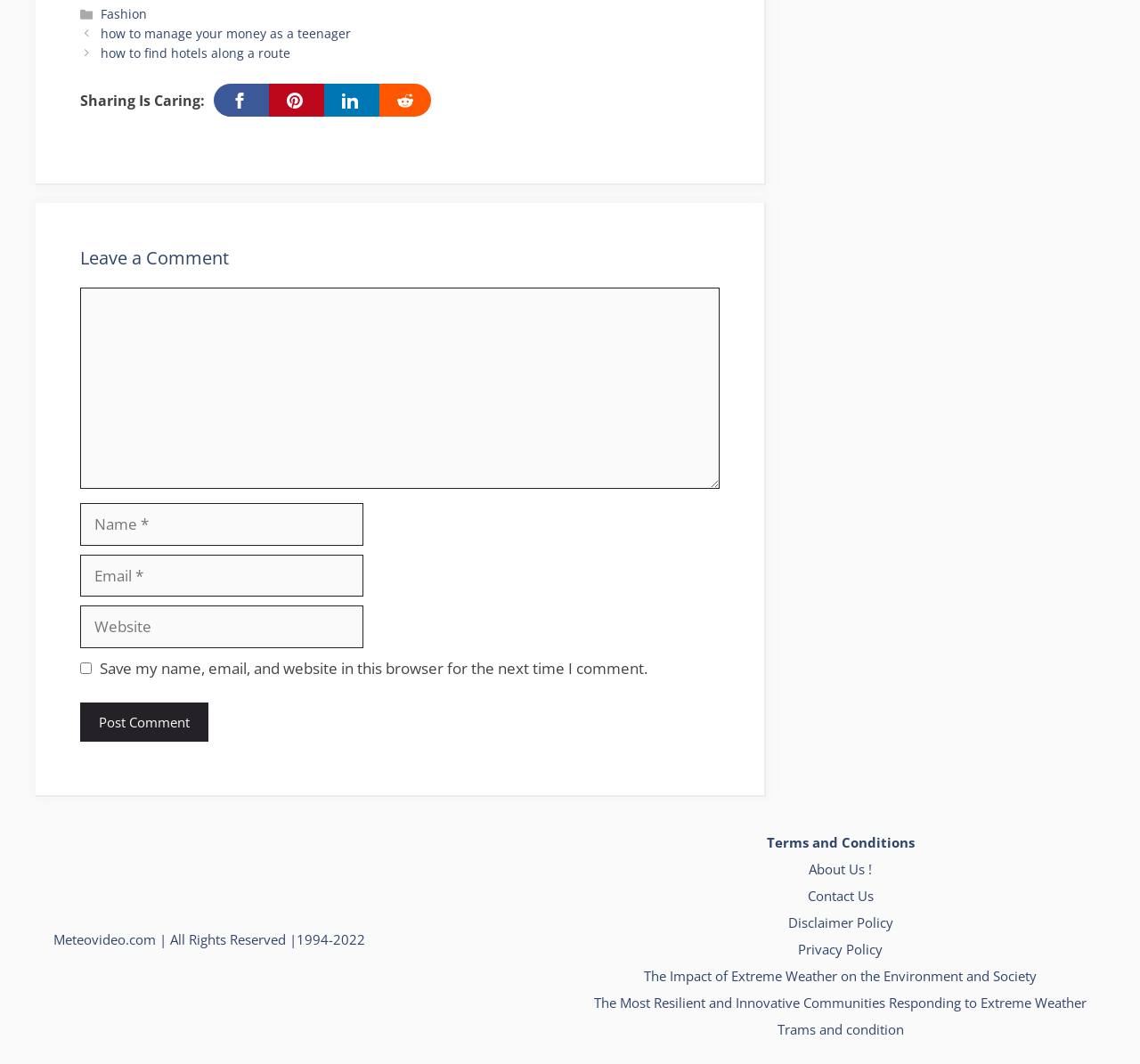Please determine the bounding box coordinates of the element to click on in order to accomplish the following task: "Click on the 'Post Comment' button". Ensure the coordinates are four float numbers ranging from 0 to 1, i.e., [left, top, right, bottom].

[0.07, 0.66, 0.183, 0.697]